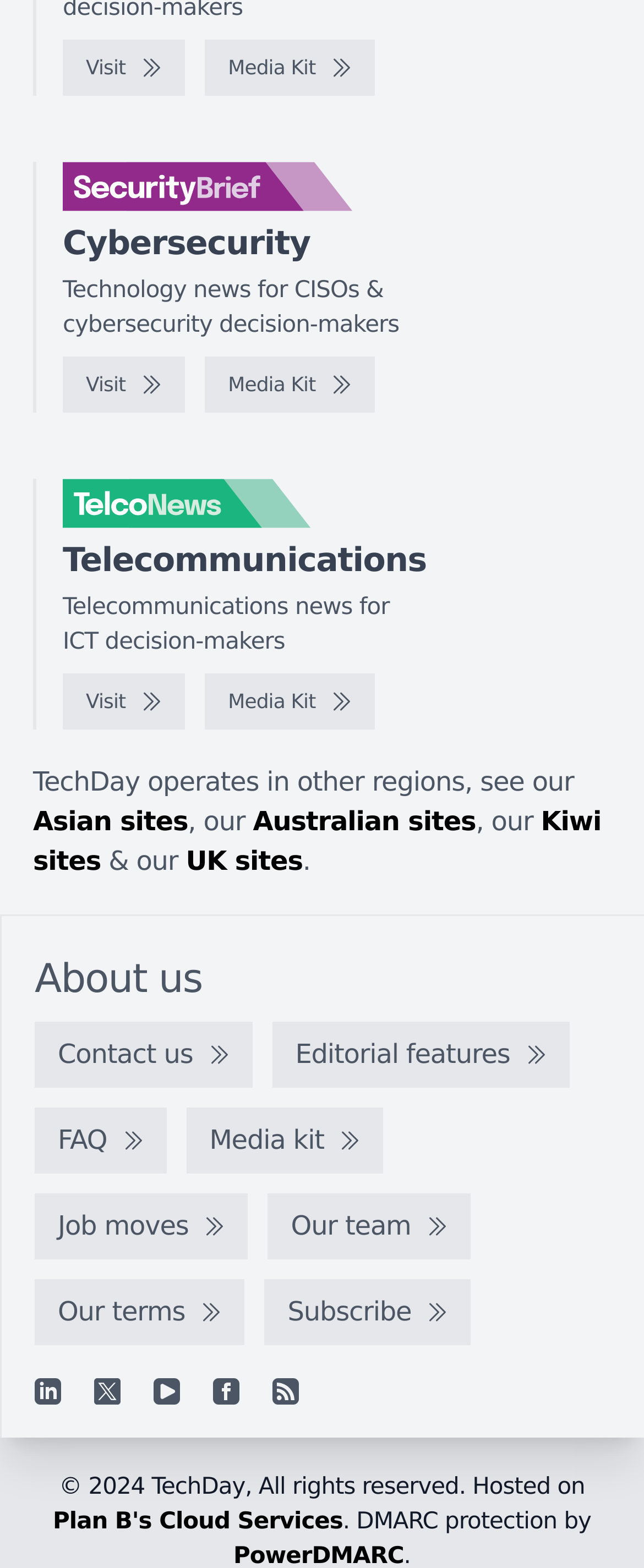Please identify the bounding box coordinates of the clickable element to fulfill the following instruction: "View Media Kit". The coordinates should be four float numbers between 0 and 1, i.e., [left, top, right, bottom].

[0.318, 0.025, 0.582, 0.061]